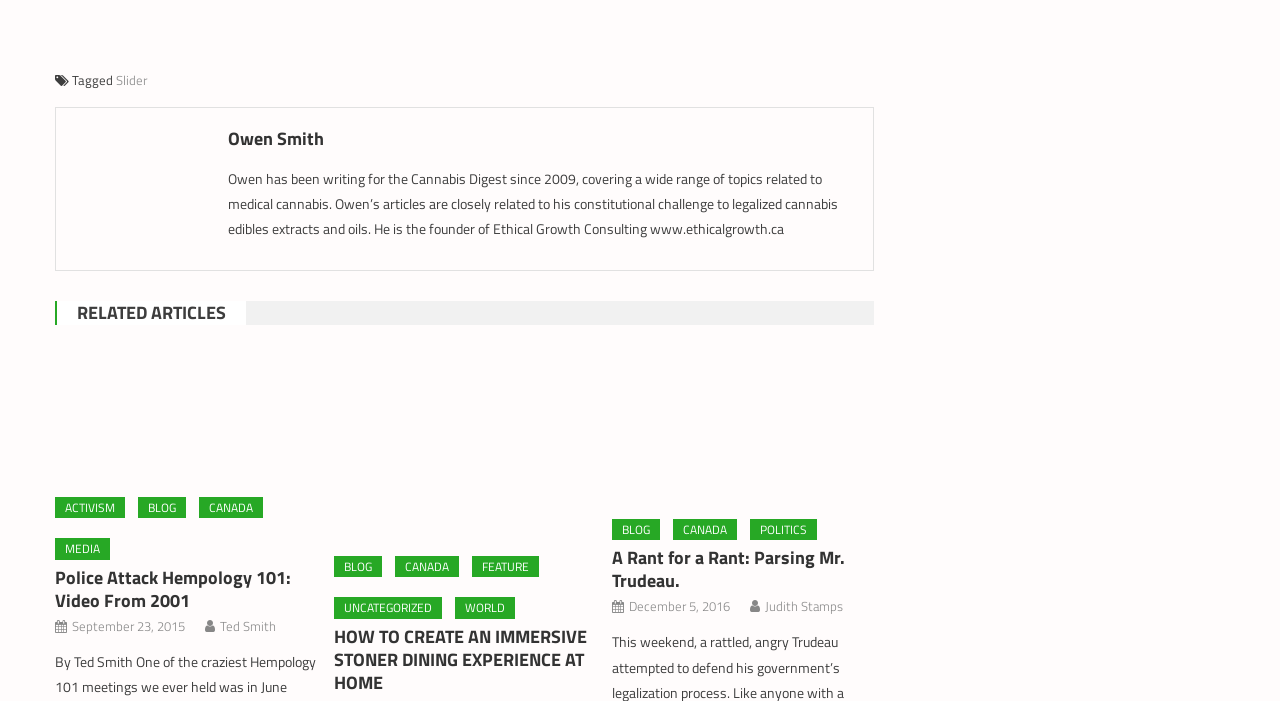Who is the founder of Ethical Growth Consulting?
Please answer the question as detailed as possible based on the image.

I found the answer by looking at the text 'Owen has been writing for the Cannabis Digest since 2009, covering a wide range of topics related to medical cannabis. Owen’s articles are closely related to his constitutional challenge to legalized cannabis edibles extracts and oils. He is the founder of Ethical Growth Consulting www.ethicalgrowth.ca', which states that Owen is the founder of Ethical Growth Consulting.